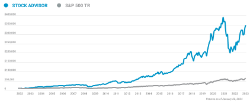Offer a meticulous description of the image.

The image presents a detailed line graph comparing the performance of the Stock Advisor service against the S&P 500 total return index over a span of several years. The graph prominently features a blue line representing Stock Advisor, showcasing a significant upward trend that indicates extraordinary growth since its inception in 2002. The gray line signifies the performance of the S&P 500, illustrating a more moderate increase over the same period. Key milestones and fluctuations in the Stock Advisor’s performance can be observed, reflecting periods of rapid growth and dips. 

In the context of investment strategies, this visual emphasizes the effectiveness of the Stock Advisor service, particularly highlighting its cumulative growth in contrast to broader market trends, making it a compelling option for potential investors looking for market-beating stocks.